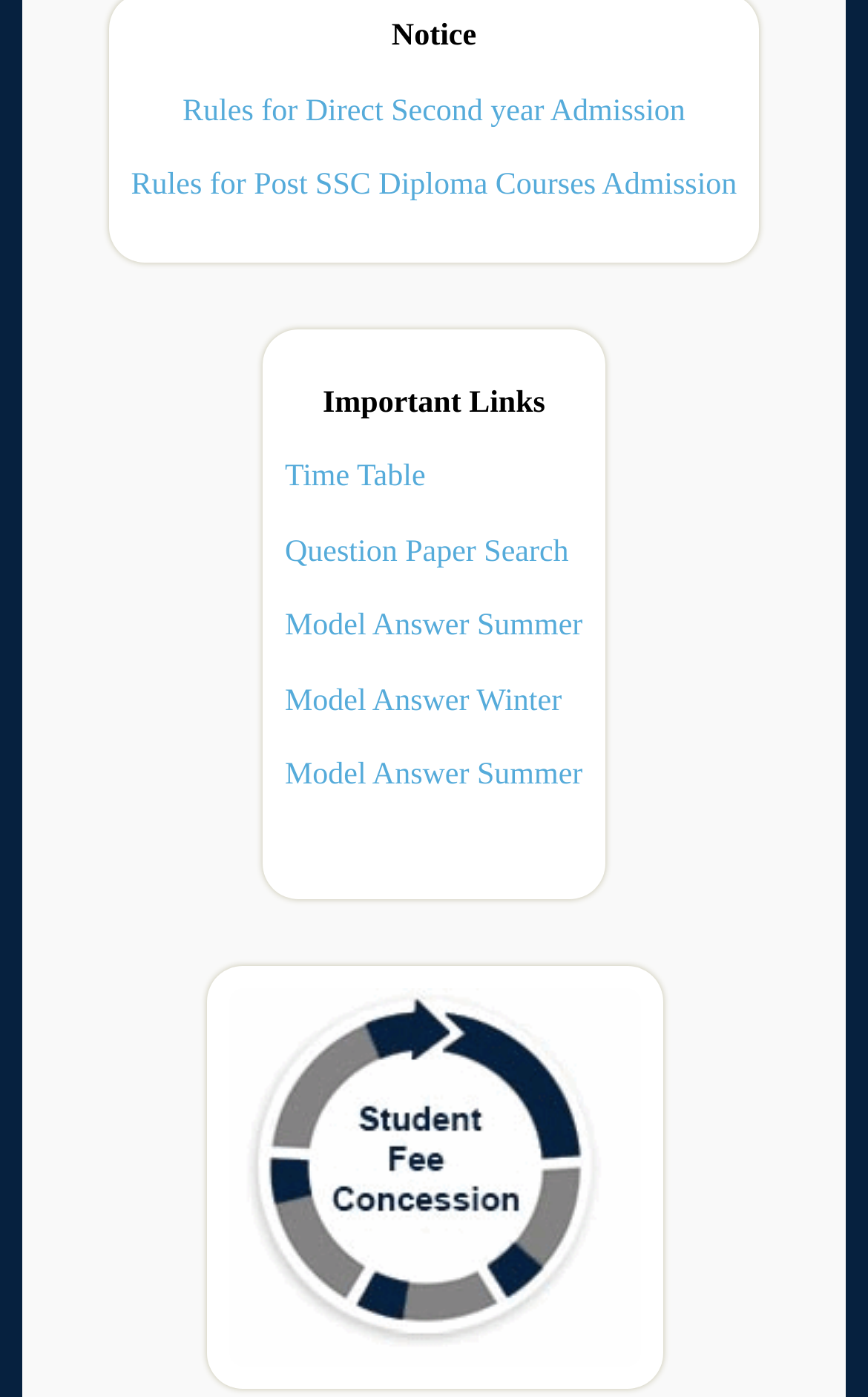What is the text of the second link under the 'Notice' section?
Refer to the image and provide a one-word or short phrase answer.

Rules for Post SSC Diploma Courses Admission